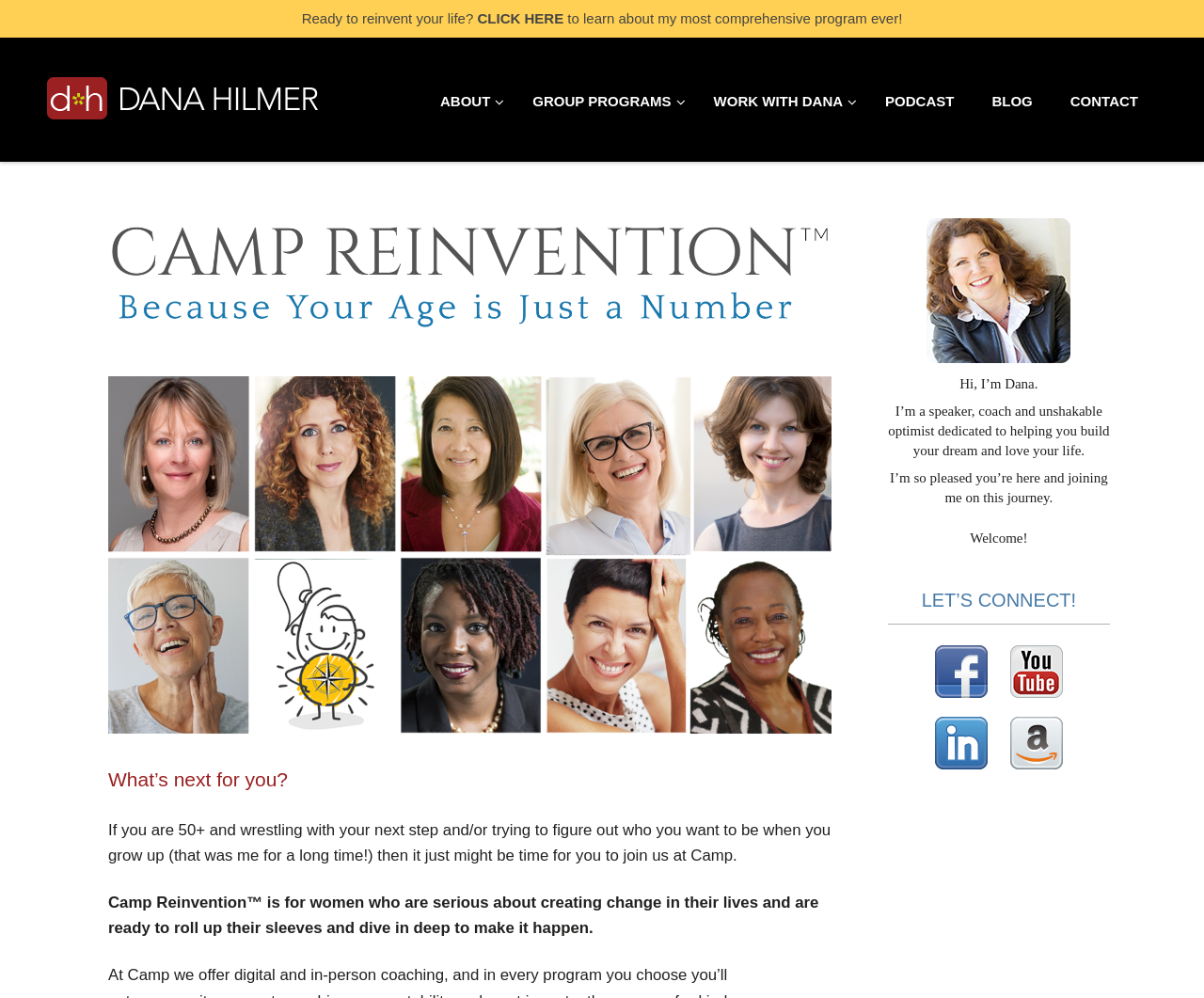Please look at the image and answer the question with a detailed explanation: What is the age group targeted by the program mentioned on the webpage?

The webpage mentions 'If you are 50+ and wrestling with your next step and/or trying to figure out who you want to be when you grow up...' This indicates that the program is targeted towards people who are 50 years old or above.